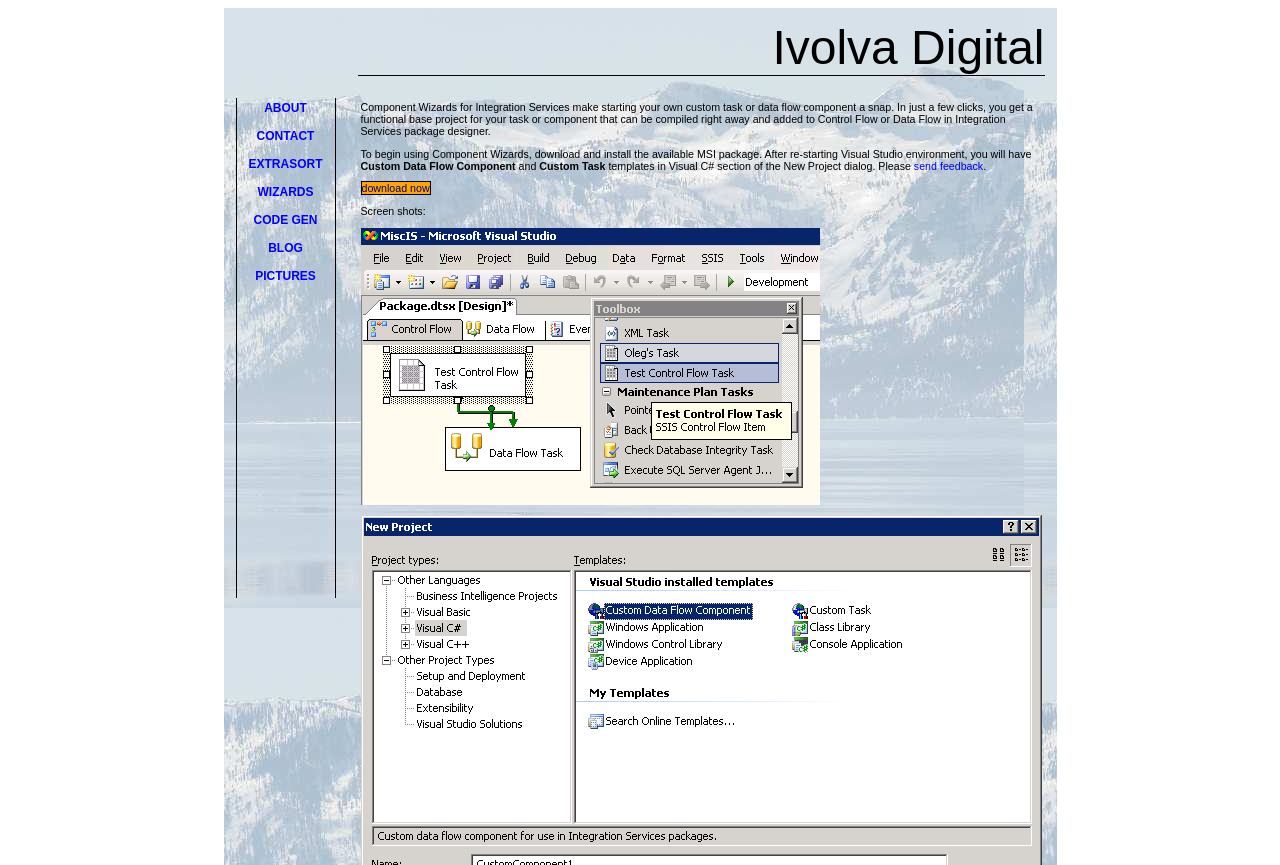Locate the bounding box coordinates of the UI element described by: "WIZARDS". The bounding box coordinates should consist of four float numbers between 0 and 1, i.e., [left, top, right, bottom].

[0.201, 0.214, 0.245, 0.23]